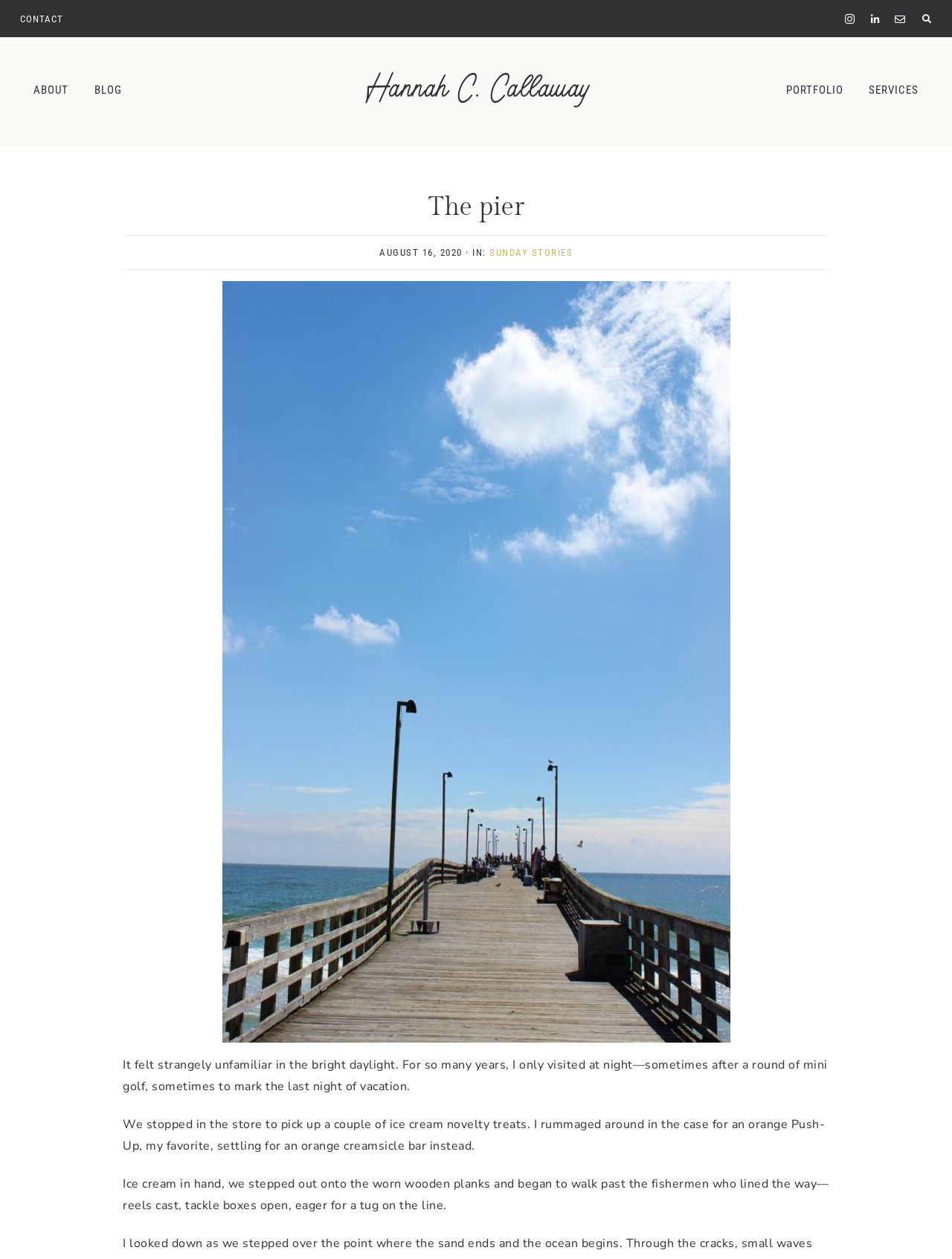What is the author's name?
Using the image as a reference, answer the question in detail.

The author's name is found in the link element with the text 'Hannah C. Callaway' at coordinates [0.382, 0.058, 0.618, 0.089].